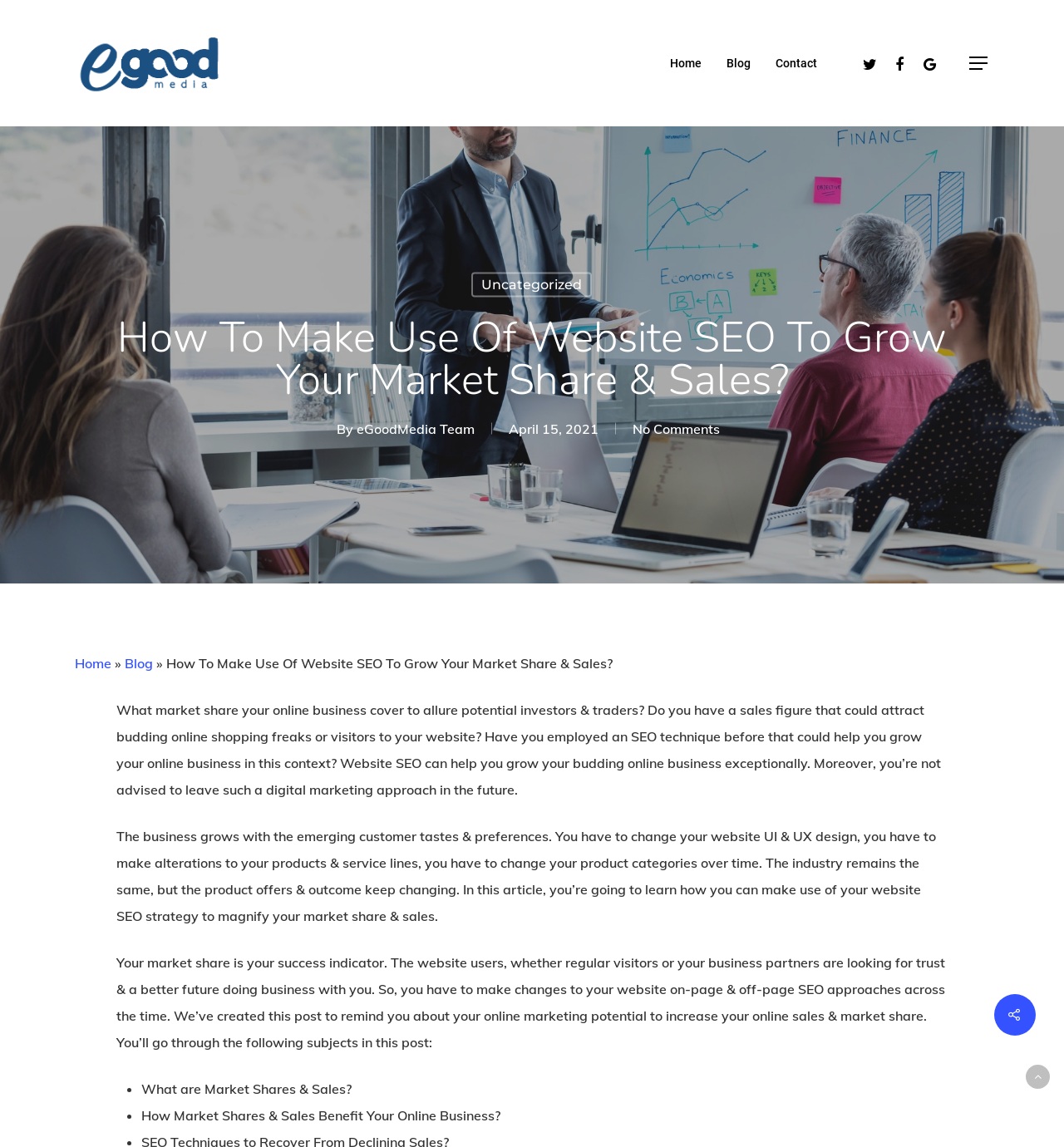Please identify the bounding box coordinates of the element's region that should be clicked to execute the following instruction: "Expand the navigation menu". The bounding box coordinates must be four float numbers between 0 and 1, i.e., [left, top, right, bottom].

[0.911, 0.048, 0.93, 0.062]